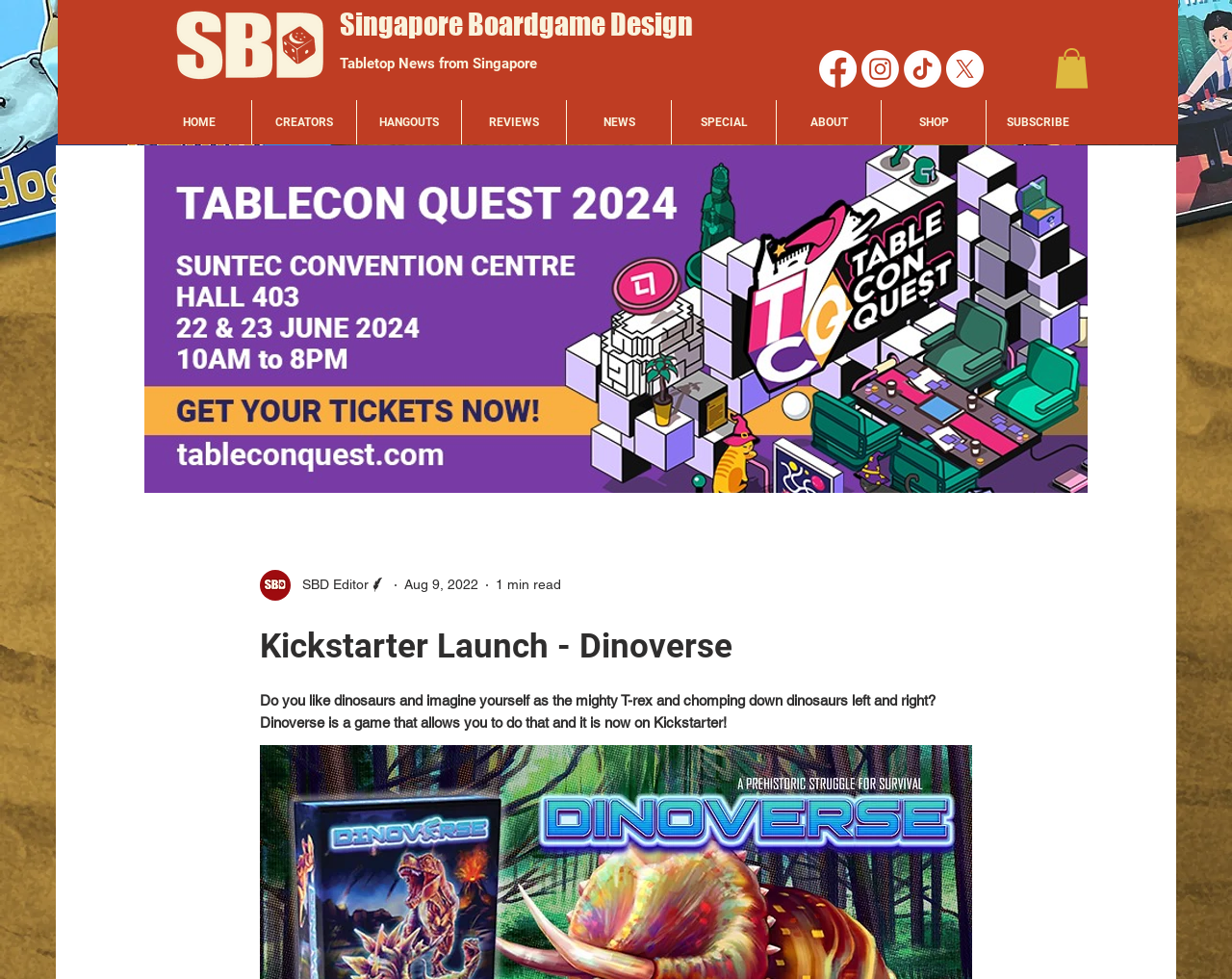Generate a thorough caption detailing the webpage content.

This webpage is about a Kickstarter launch for a game called Dinoverse, where players can imagine themselves as dinosaurs, specifically the mighty T-rex. At the top left corner, there is a logo of "SBD Sample" with a linked image. Next to it, there are two headings: "Singapore Boardgame Design" and "Tabletop News from Singapore". 

Below these headings, there is a navigation menu with links to different sections of the website, including "HOME", "CREATORS", "HANGOUTS", "REVIEWS", "NEWS", "SPECIAL", "ABOUT", "SHOP", and "SUBSCRIBE". 

On the right side of the navigation menu, there is a social bar with links to Facebook, Instagram, TikTok, and X, each represented by an image. 

Further down, there is a large image that takes up most of the page, with a button at the top right corner. On top of this image, there is a section with a writer's picture, their title "SBD Editor", and the date "Aug 9, 2022". The main heading "Kickstarter Launch - Dinoverse" is located above a subheading that describes the game, which is a brief summary of the game's concept.